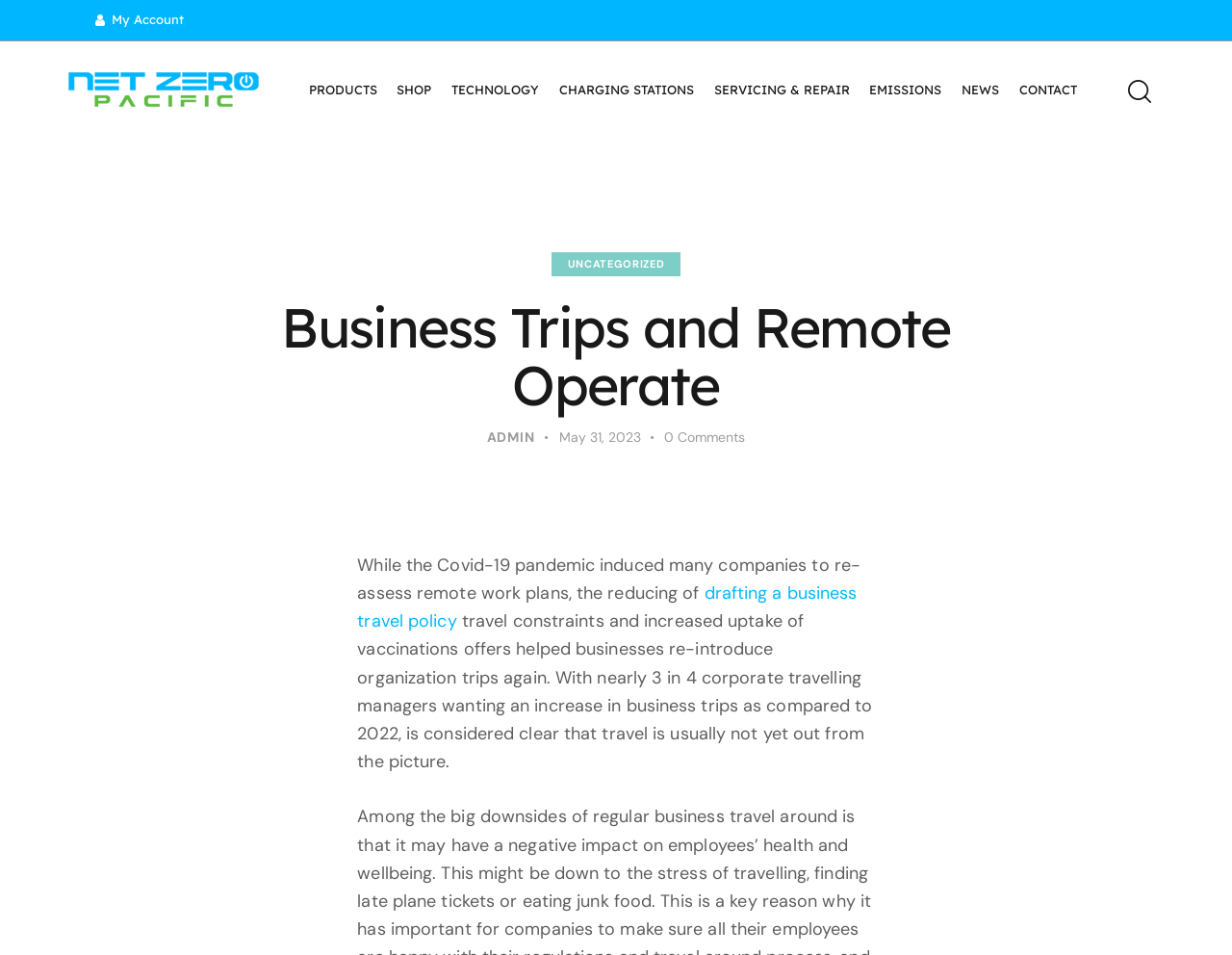Elaborate on the different components and information displayed on the webpage.

The webpage is about business trips and remote work, with a focus on the impact of the Covid-19 pandemic. At the top left, there is a link to "My Account" and an image of "Net-Zero Pacific" with a link to the same. To the right of these elements, there are several links to different sections of the website, including "PRODUCTS", "SHOP", "TECHNOLOGY", "CHARGING STATIONS", "SERVICING & REPAIR", "EMISSIONS", "NEWS", and "CONTACT".

Below these links, there is a heading that reads "Business Trips and Remote Operate". Underneath this heading, there is a link to "UNCATEGORIZED" and a link to "ADMIN" with an icon. To the right of these links, there is a date "May 31, 2023" and a link to "0Comments".

The main content of the webpage is a paragraph of text that discusses how the Covid-19 pandemic has affected business travel plans. The text explains that while many companies reassessed their remote work plans, the reduction of travel constraints and increased uptake of vaccinations have helped businesses reintroduce organization trips again. The text also mentions that nearly 3 in 4 corporate traveling managers want an increase in business trips compared to 2022, indicating that travel is not yet out of the picture.